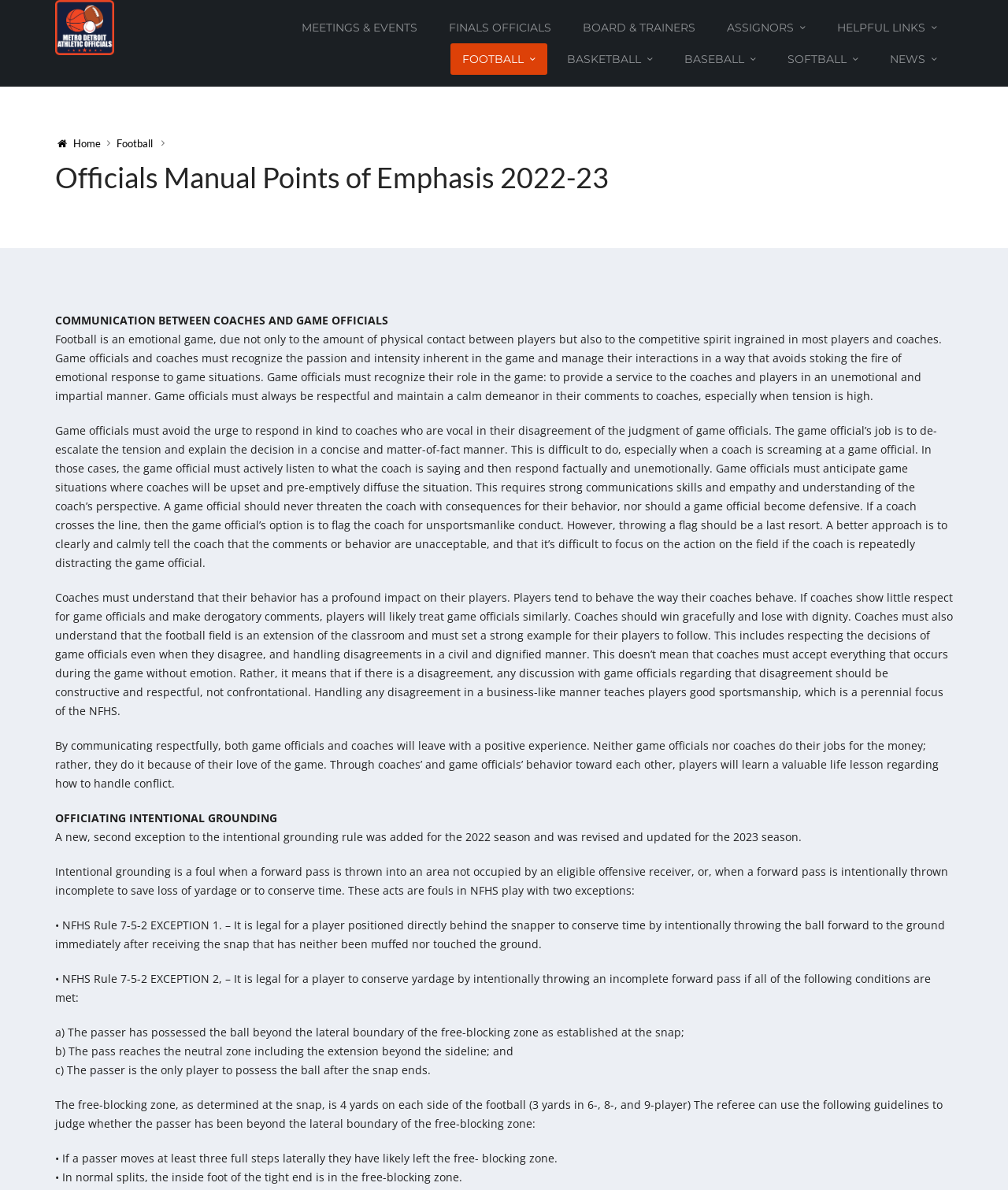Find the UI element described as: "Finals Officials" and predict its bounding box coordinates. Ensure the coordinates are four float numbers between 0 and 1, [left, top, right, bottom].

[0.434, 0.01, 0.559, 0.036]